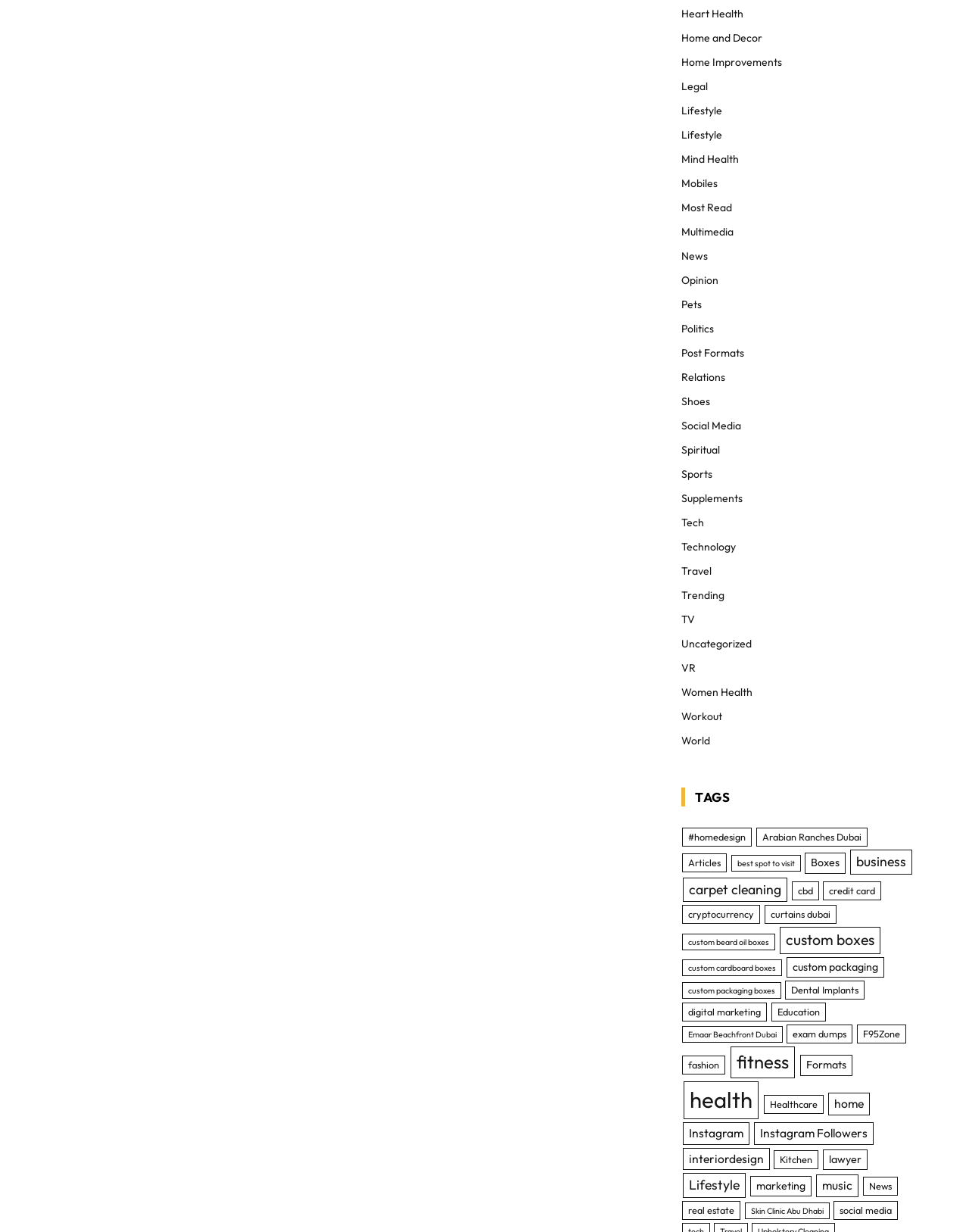Could you specify the bounding box coordinates for the clickable section to complete the following instruction: "Explore 'custom boxes'"?

[0.805, 0.753, 0.909, 0.774]